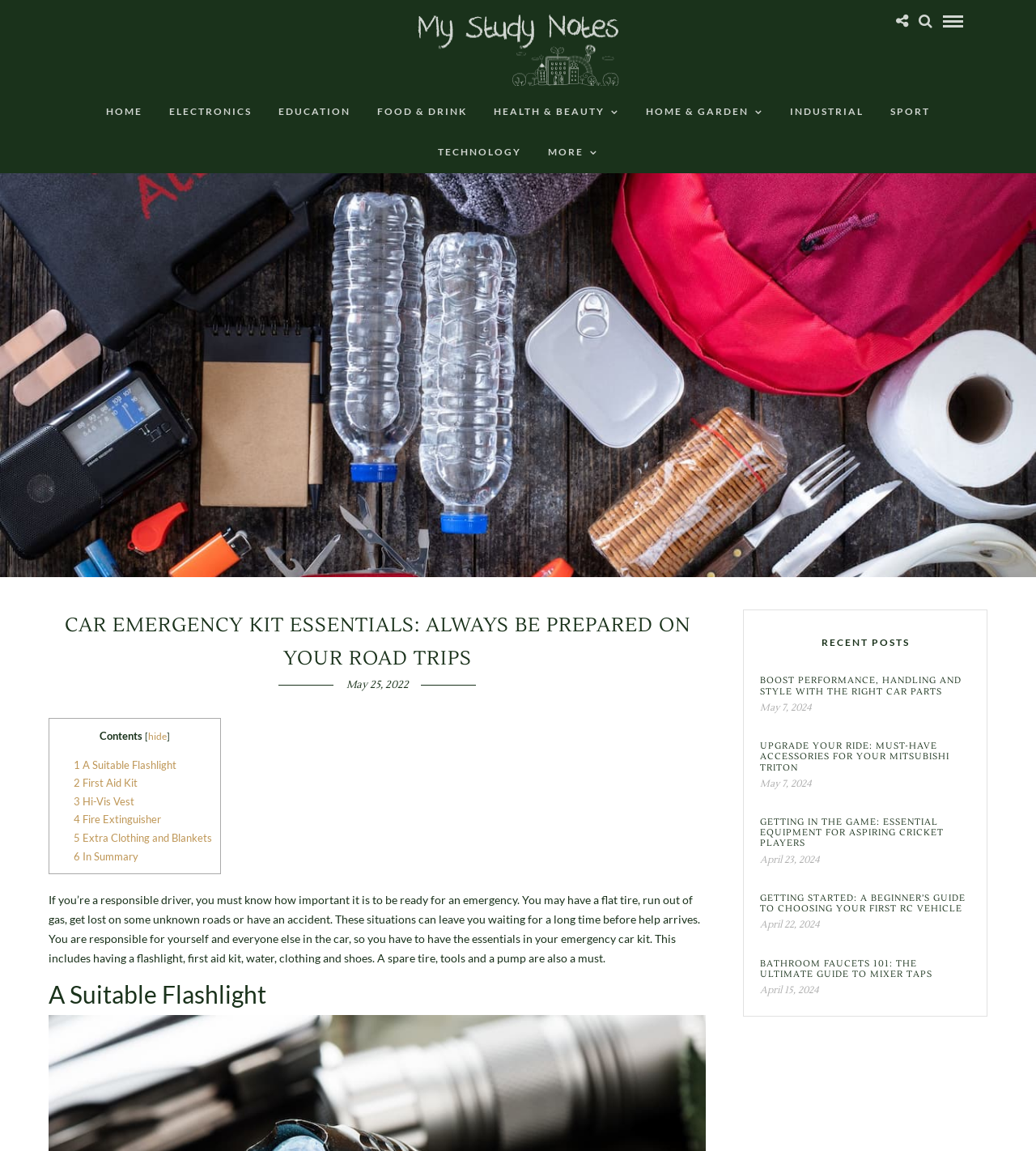Offer a detailed explanation of the webpage layout and contents.

This webpage is about car emergency kits and road trip preparation. At the top, there are three social media links and a search icon. Below them, there is a navigation menu with links to various categories such as Home, Electronics, Education, and more.

The main content of the page is divided into two sections. On the left, there is a table of contents with links to different parts of the article, including "A Suitable Flashlight", "First Aid Kit", "Hi-Vis Vest", and more. On the right, there is a lengthy article that discusses the importance of being prepared for emergencies while driving. The article explains that drivers should have essential items in their car emergency kit, such as a flashlight, first aid kit, water, clothing, and shoes.

Below the article, there is a section titled "RECENT POSTS" that lists several links to other articles, including "BOOST PERFORMANCE, HANDLING AND STYLE WITH THE RIGHT CAR PARTS", "UPGRADE YOUR RIDE: MUST-HAVE ACCESSORIES FOR YOUR MITSUBISHI TRITON", and more. Each link is accompanied by a date, ranging from April 15, 2024, to May 25, 2022.

At the bottom right corner of the page, there is a small icon that appears to be a settings or options button.